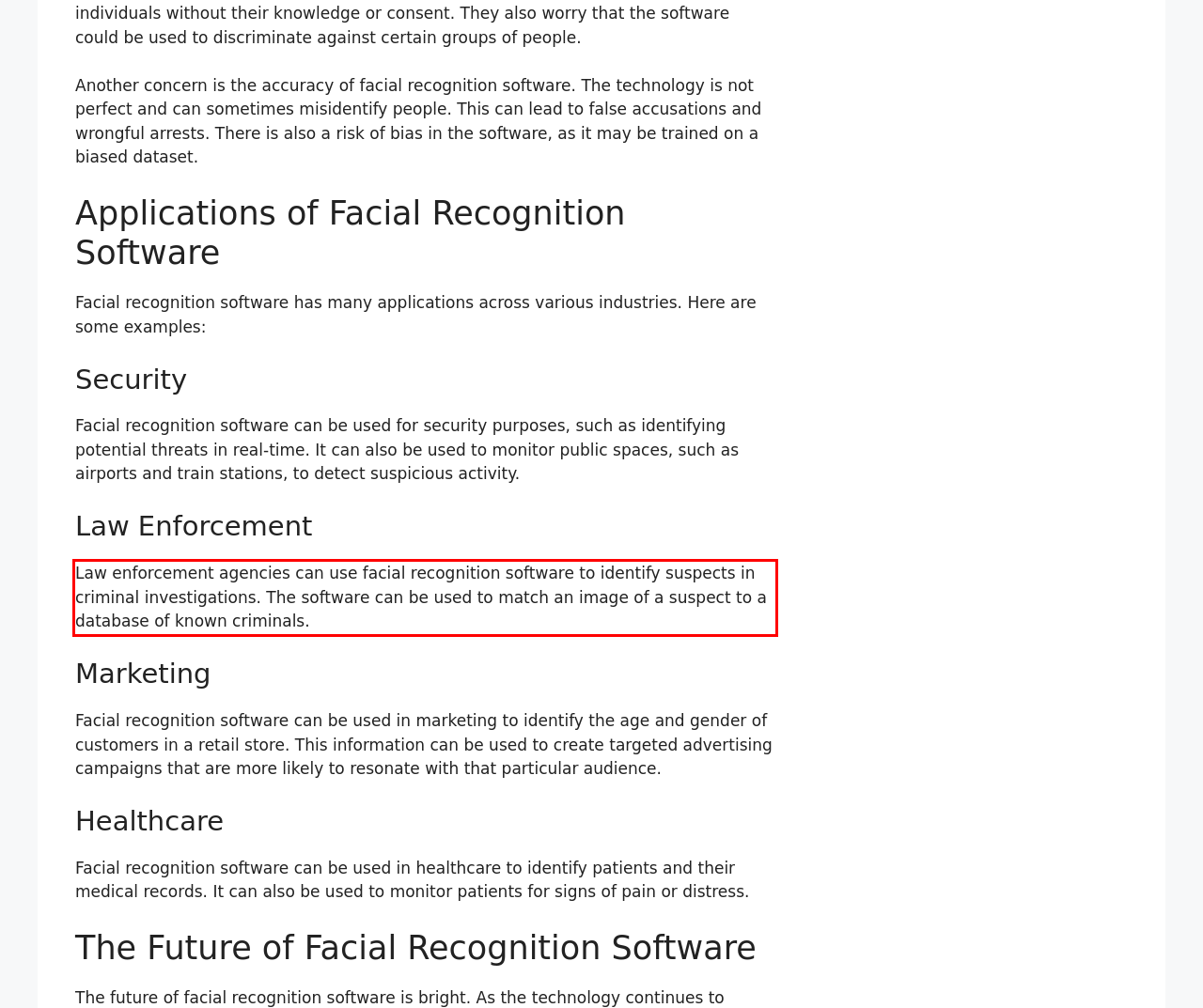Please use OCR to extract the text content from the red bounding box in the provided webpage screenshot.

Law enforcement agencies can use facial recognition software to identify suspects in criminal investigations. The software can be used to match an image of a suspect to a database of known criminals.